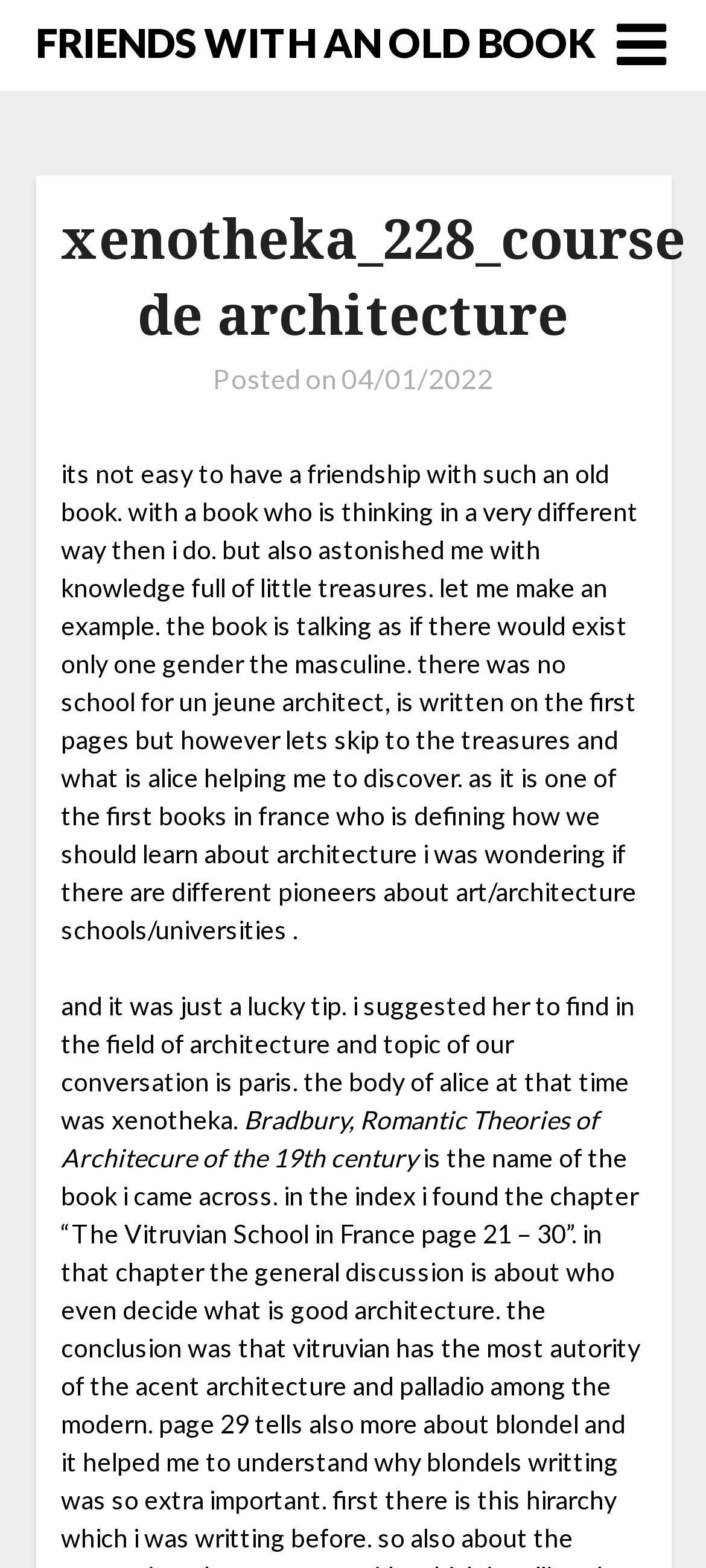Show the bounding box coordinates for the HTML element as described: "parent_node: ial.org.uk".

None